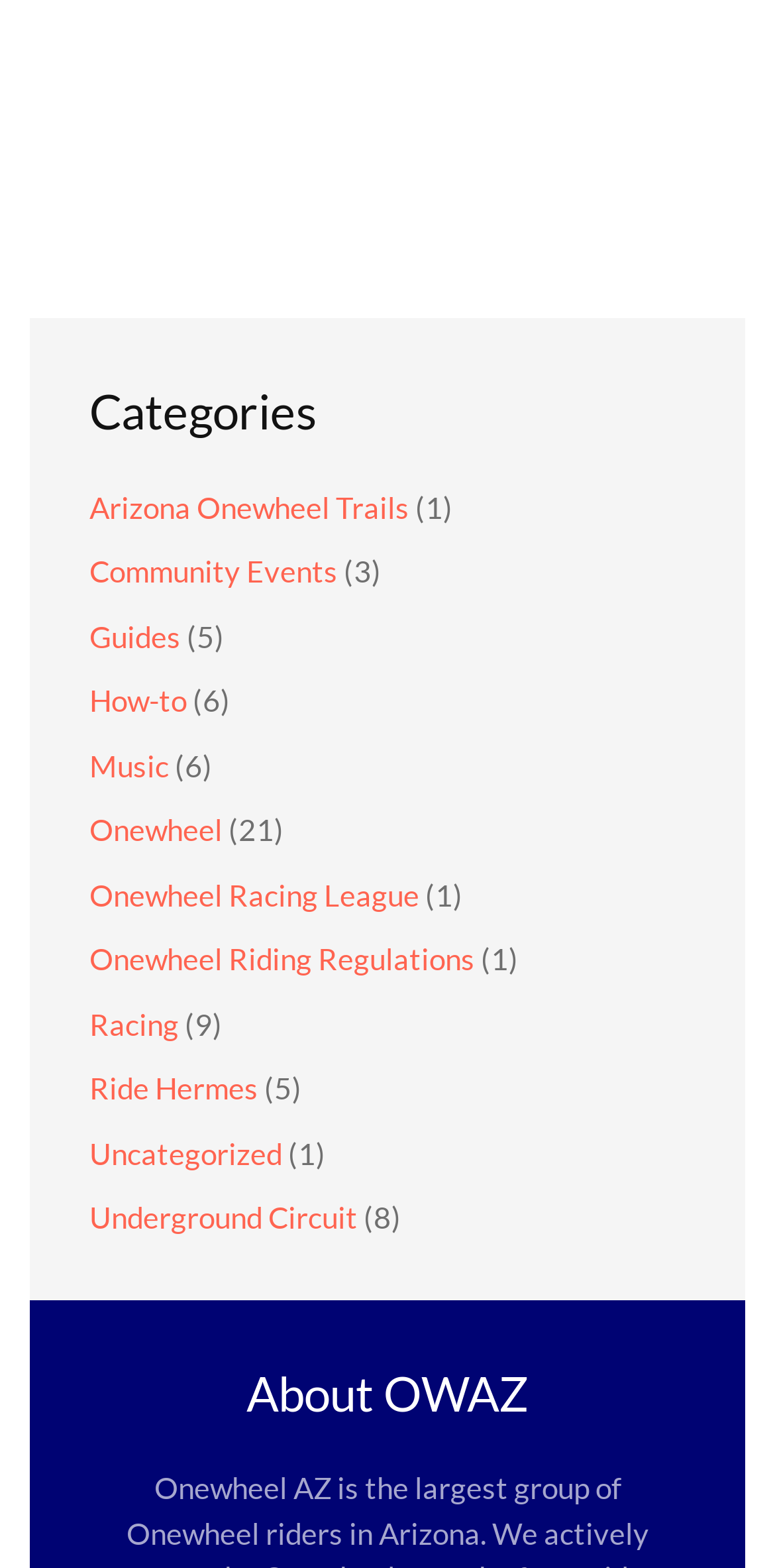What is the title of the second section?
Give a one-word or short phrase answer based on the image.

About OWAZ